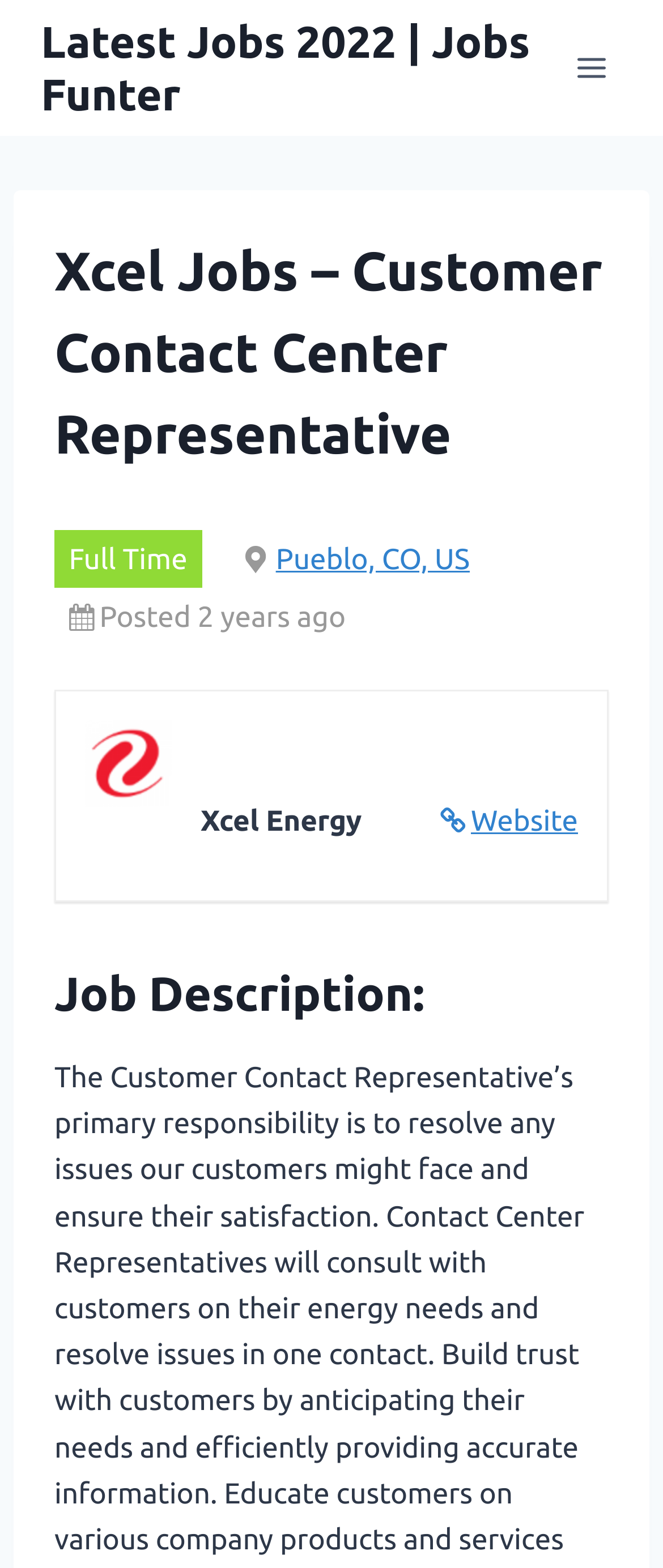Identify the main heading from the webpage and provide its text content.

Xcel Jobs – Customer Contact Center Representative